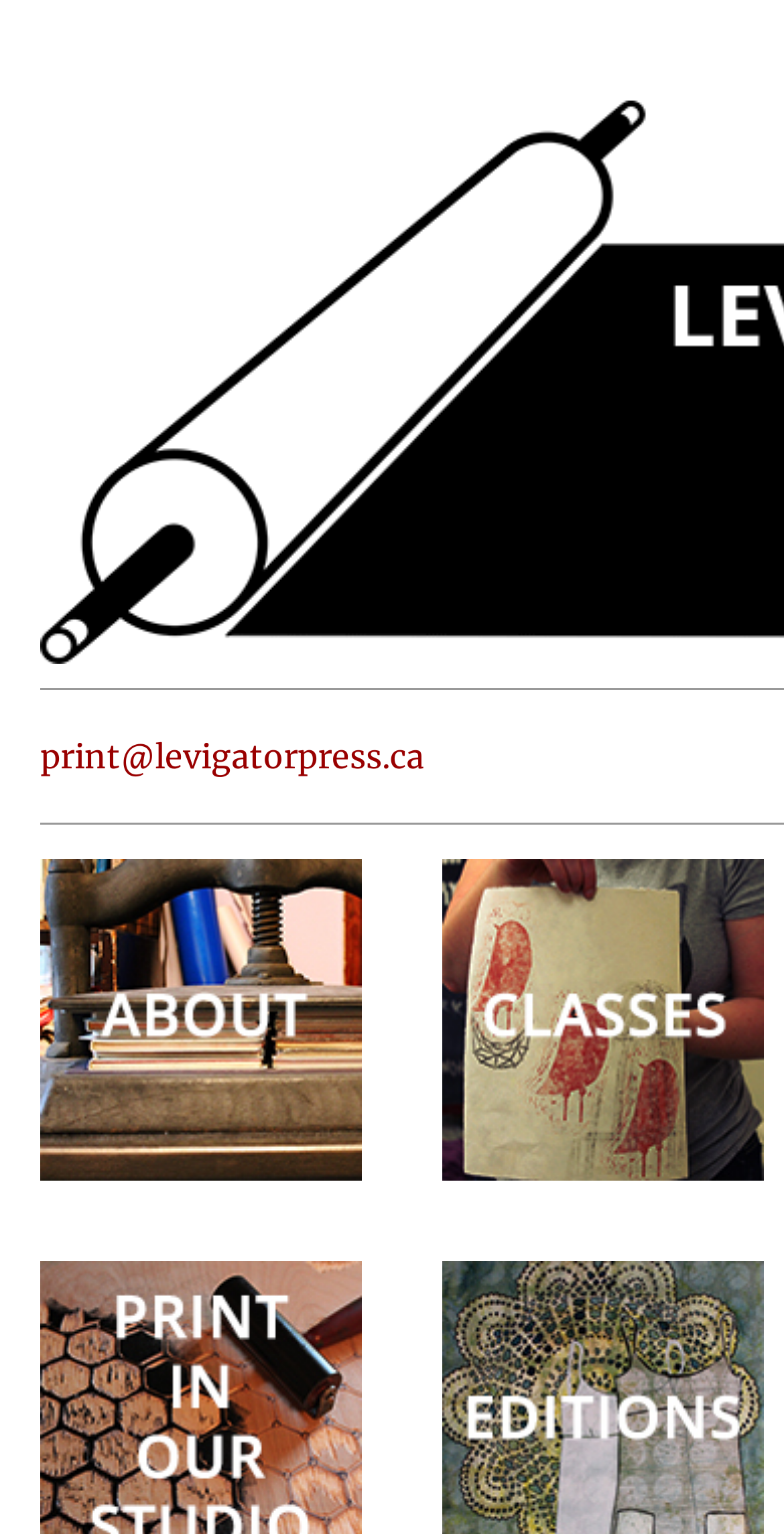Can you find the bounding box coordinates of the area I should click to execute the following instruction: "Send an email to print@levigatorpress.ca"?

[0.051, 0.48, 0.541, 0.506]